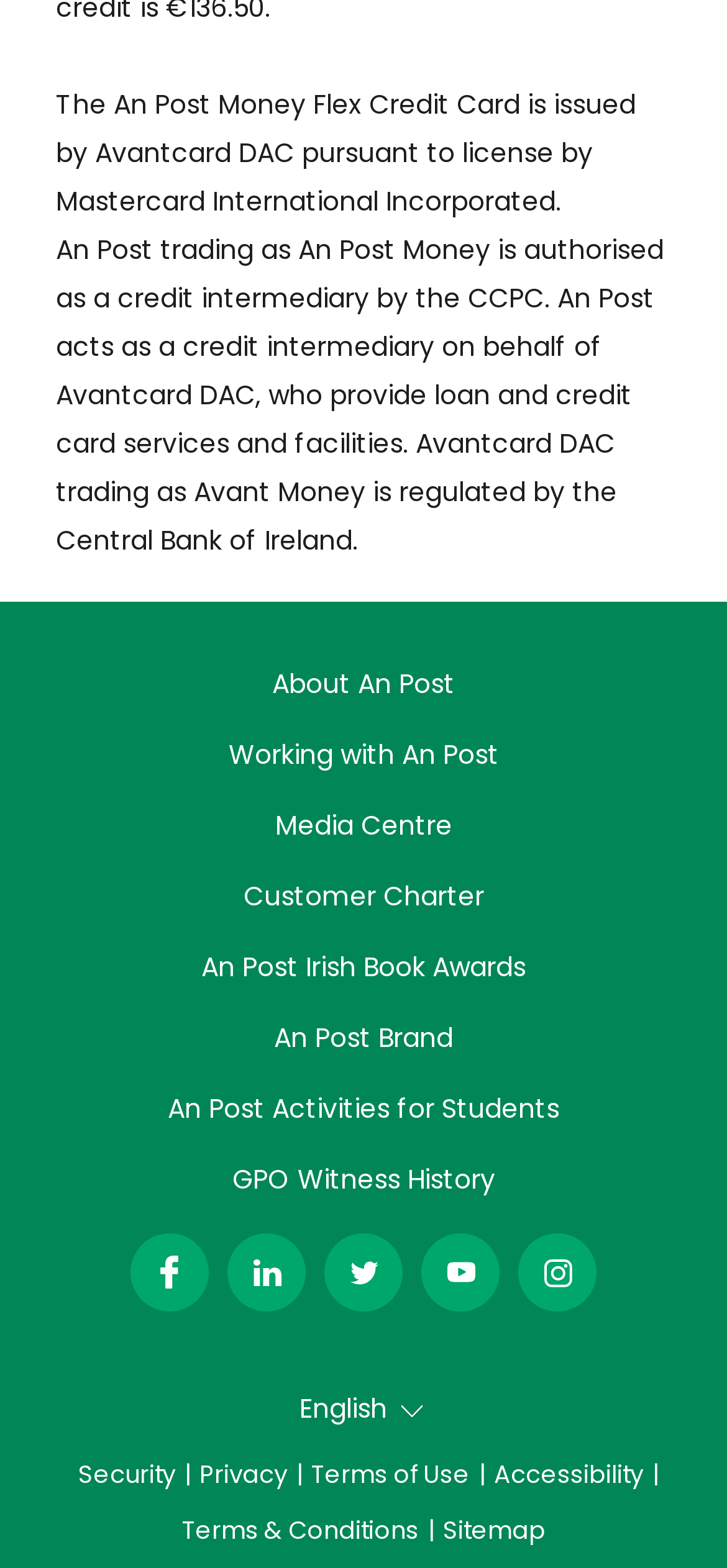Examine the image carefully and respond to the question with a detailed answer: 
How many utility links are available in the footer?

The answer can be found by counting the number of link elements within the 'Footer navigation utility links' navigation element, which are Security, Privacy, Terms of Use, Accessibility, Terms & Conditions, and Sitemap.